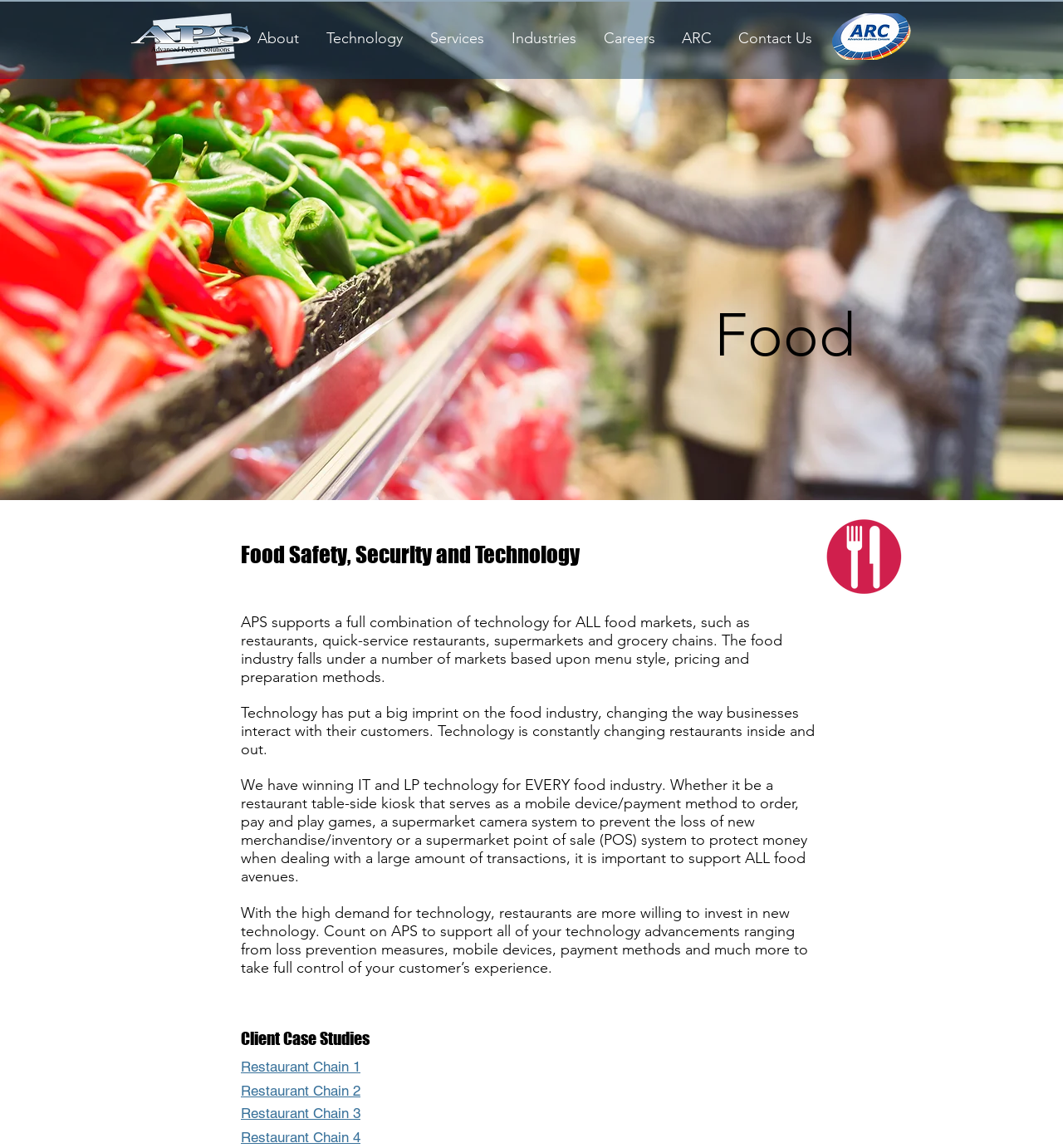Please provide the bounding box coordinate of the region that matches the element description: Contact Us. Coordinates should be in the format (top-left x, top-left y, bottom-right x, bottom-right y) and all values should be between 0 and 1.

[0.687, 0.018, 0.781, 0.048]